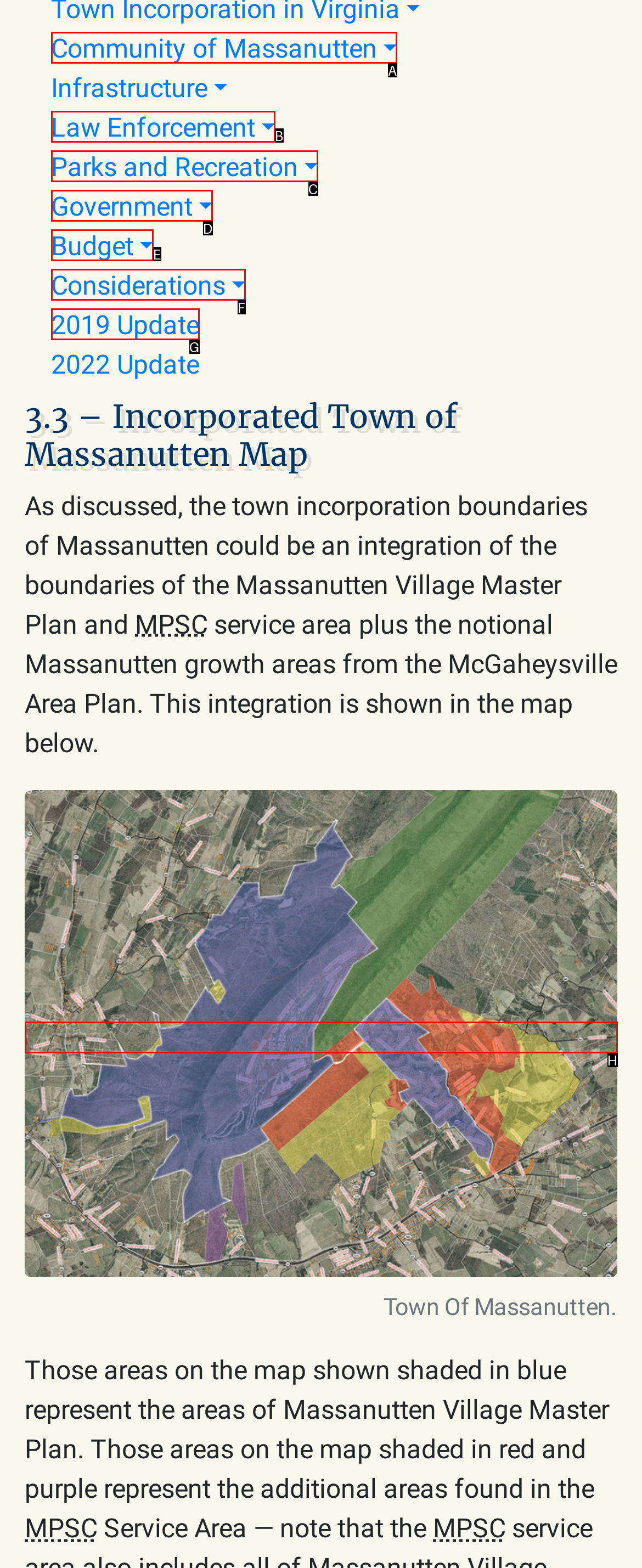What letter corresponds to the UI element described here: 2019 Update
Reply with the letter from the options provided.

G